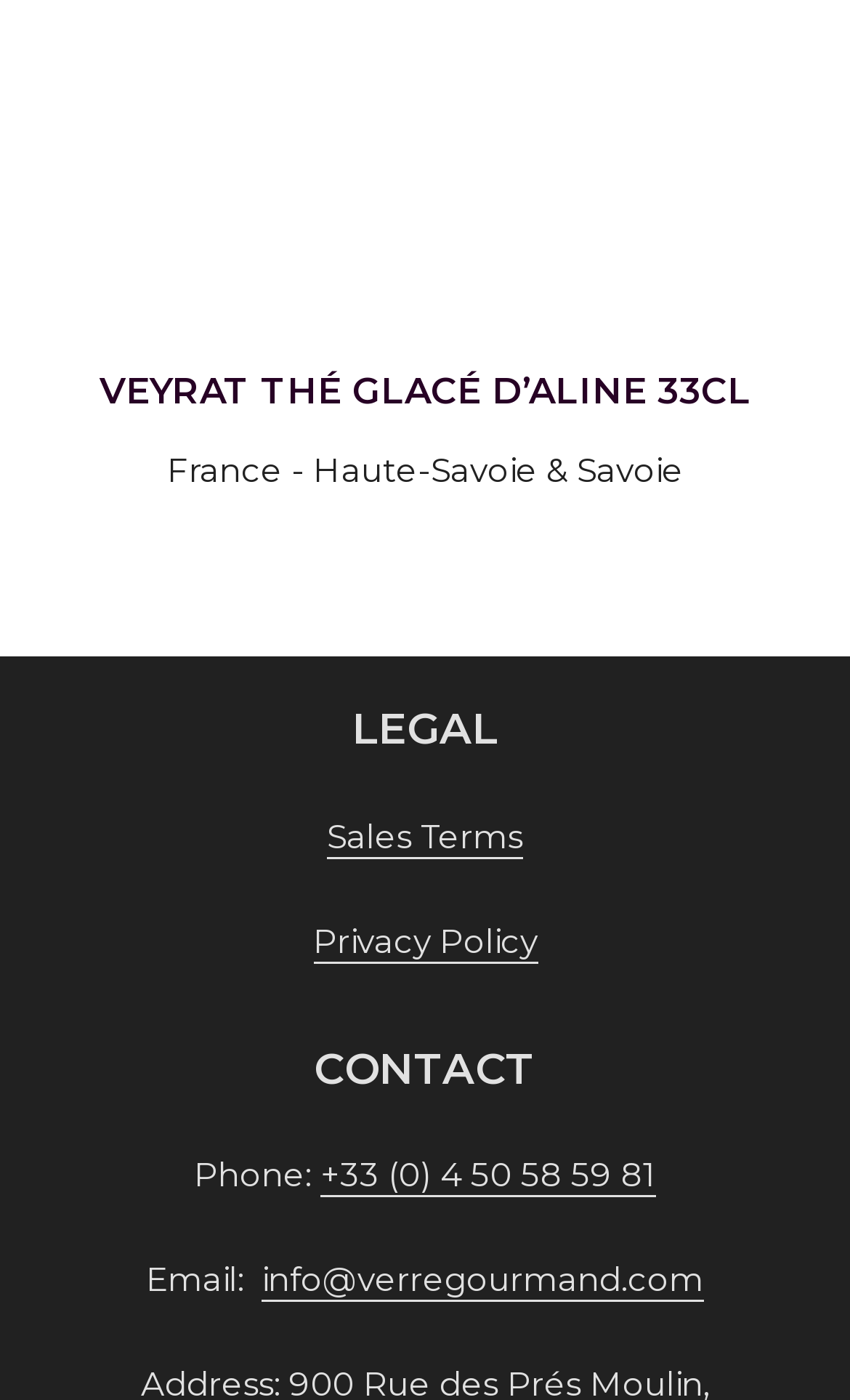Please find the bounding box coordinates (top-left x, top-left y, bottom-right x, bottom-right y) in the screenshot for the UI element described as follows: info@verregourmand.com

[0.308, 0.899, 0.828, 0.93]